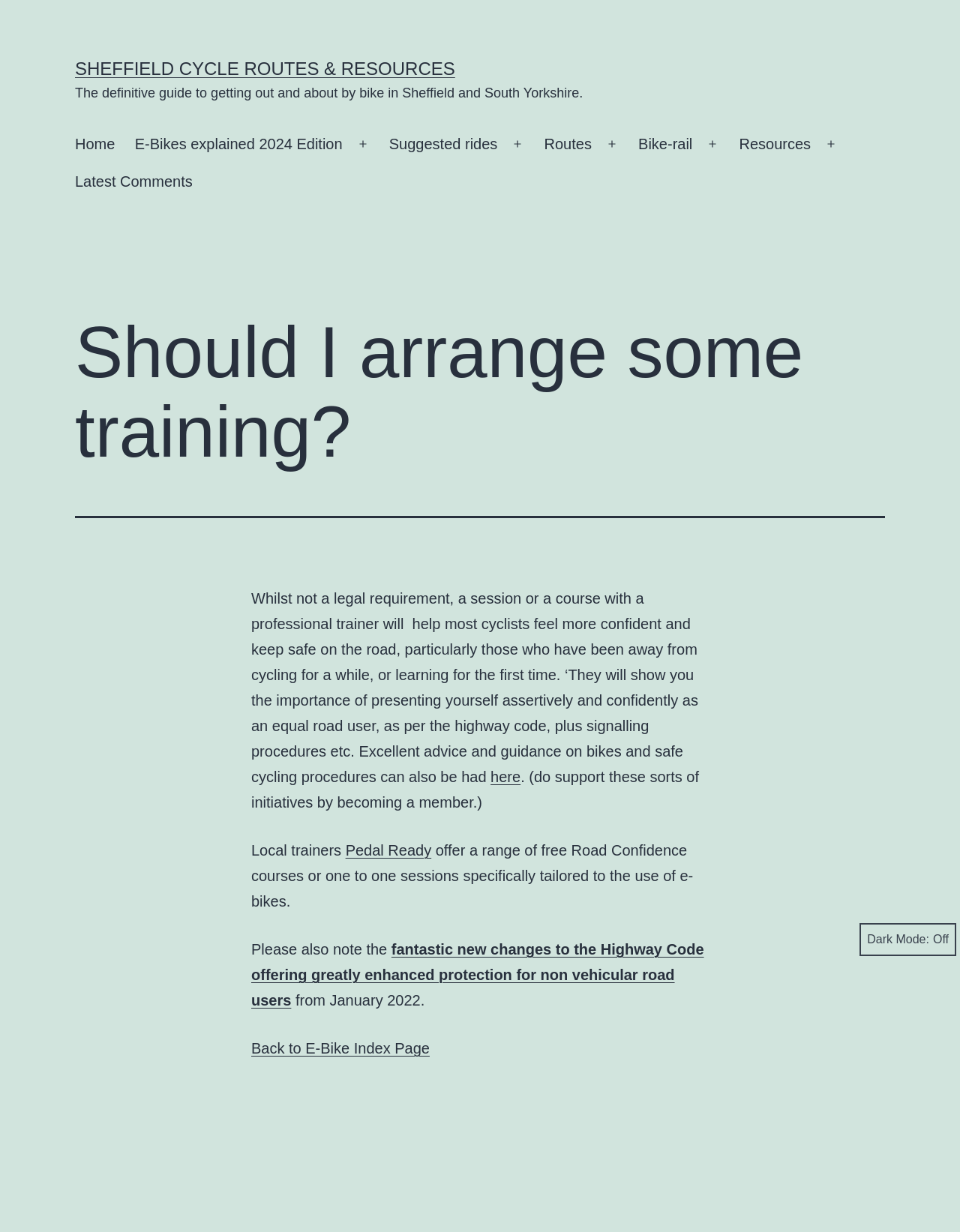Examine the image and give a thorough answer to the following question:
When did the Highway Code changes take effect?

The webpage mentions that the fantastic new changes to the Highway Code offering greatly enhanced protection for non-vehicular road users took effect from January 2022.